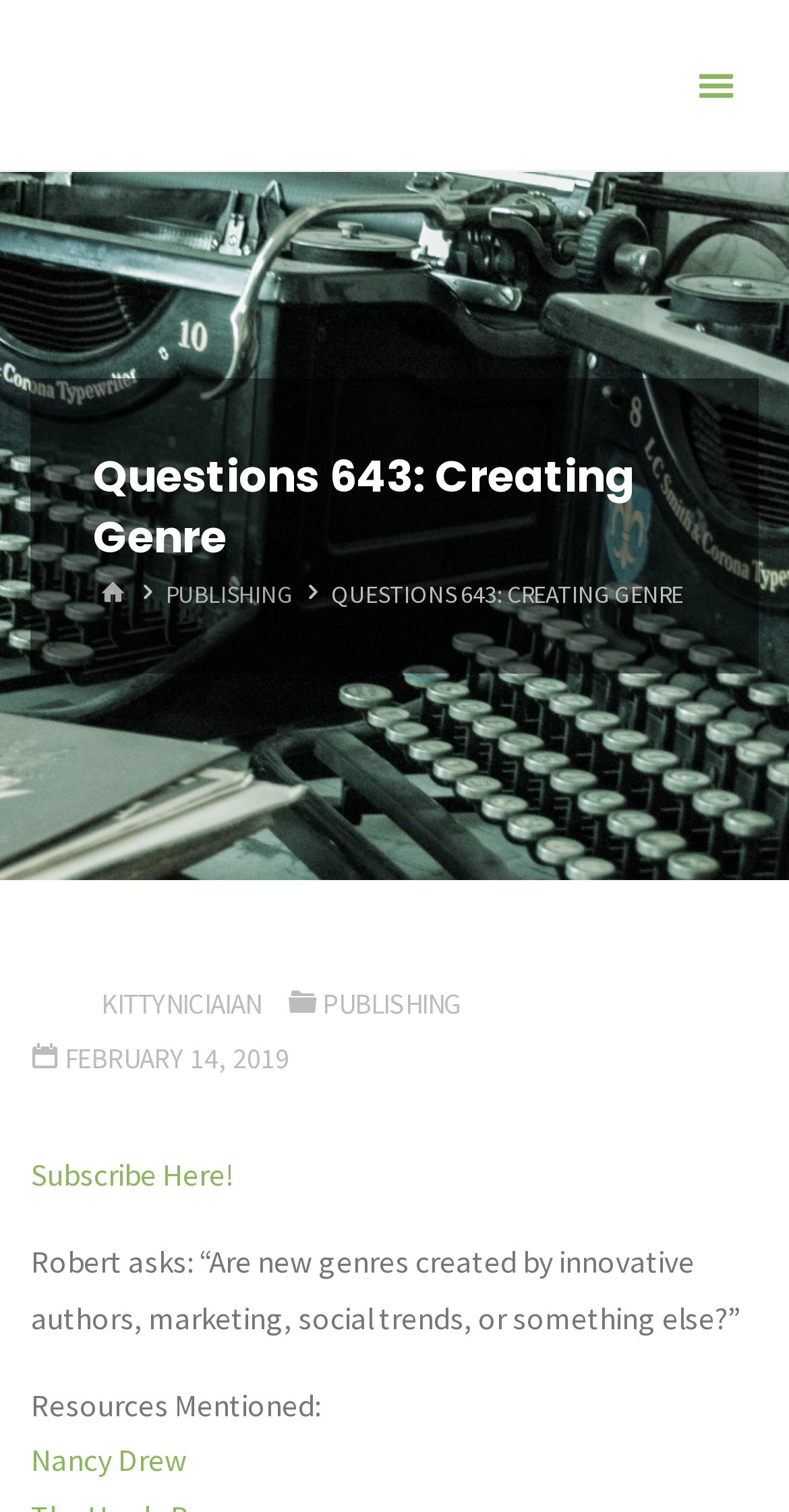Predict the bounding box coordinates for the UI element described as: "Subscribe Here!". The coordinates should be four float numbers between 0 and 1, presented as [left, top, right, bottom].

[0.039, 0.765, 0.296, 0.79]